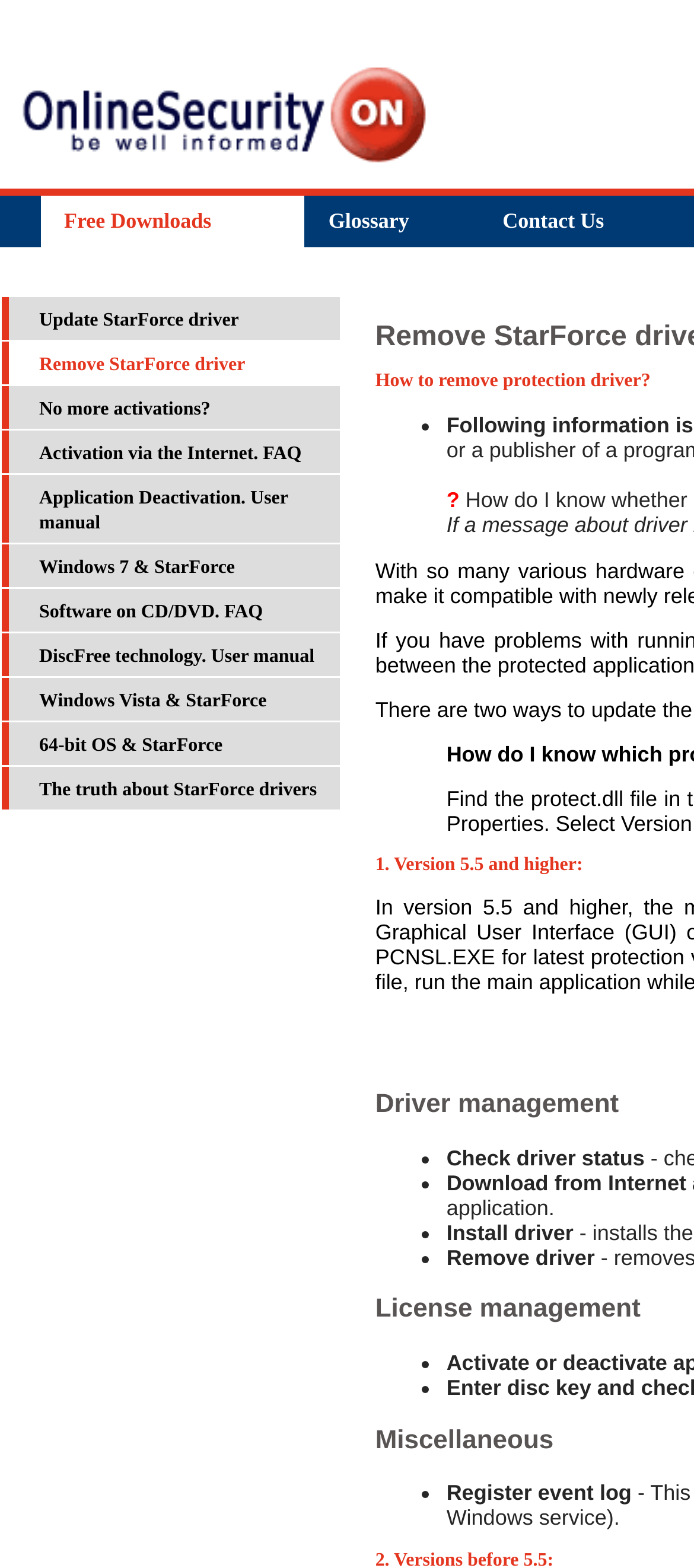Locate the bounding box coordinates of the segment that needs to be clicked to meet this instruction: "go to Cookies Policy".

None